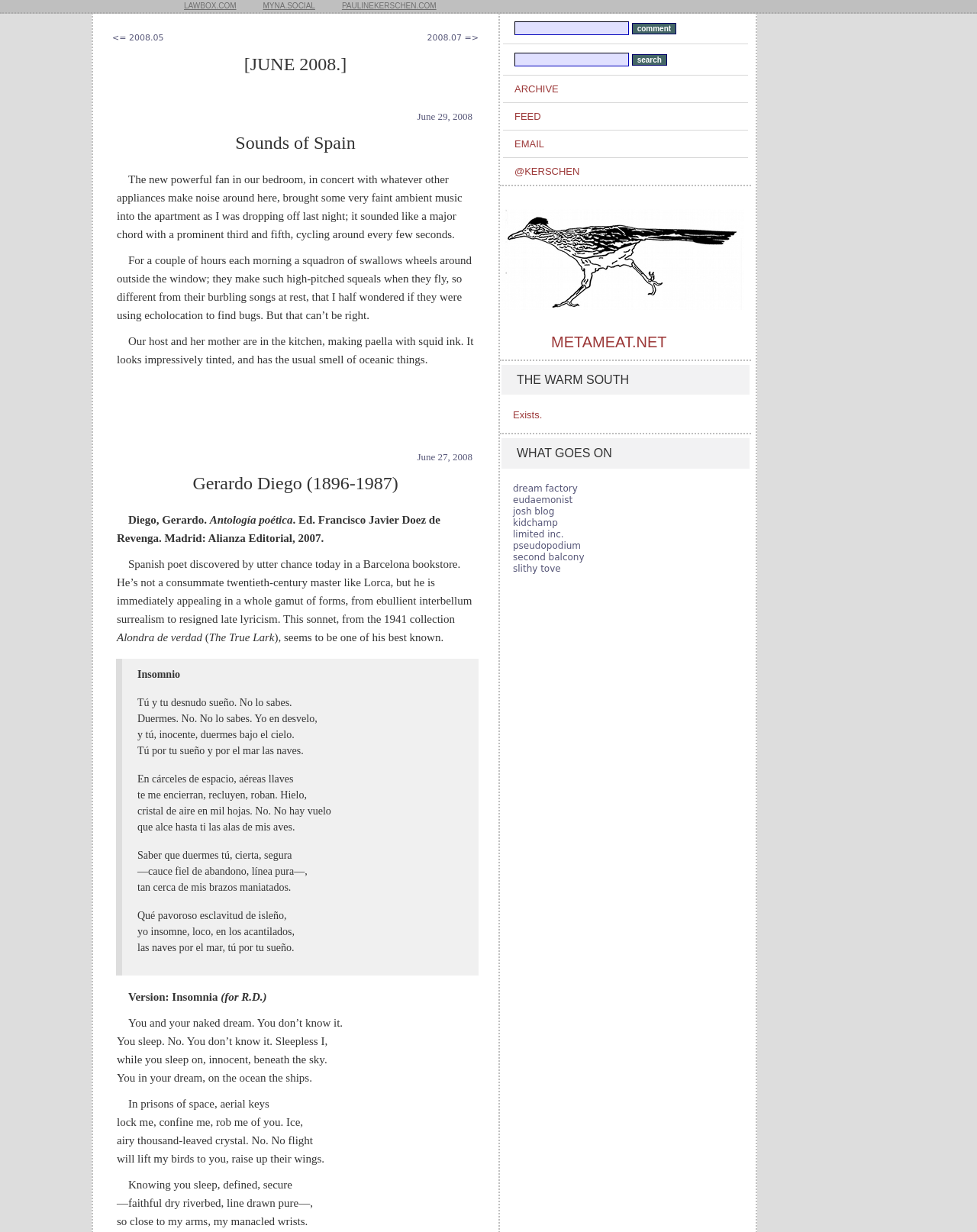Answer this question in one word or a short phrase: How many textboxes are there on the webpage?

2